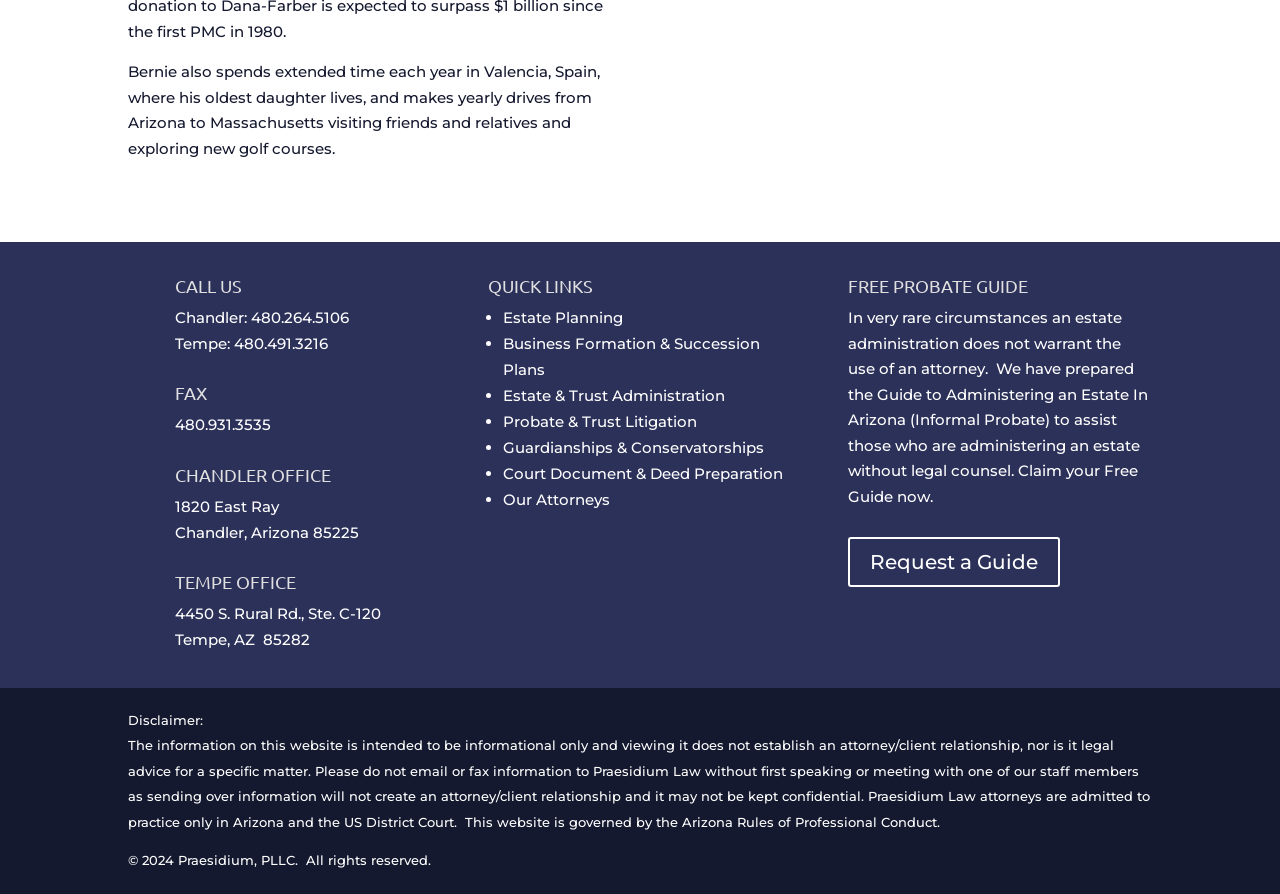What is the disclaimer about sending information to Praesidium Law?
Using the image as a reference, answer the question with a short word or phrase.

It may not create an attorney/client relationship and it may not be kept confidential